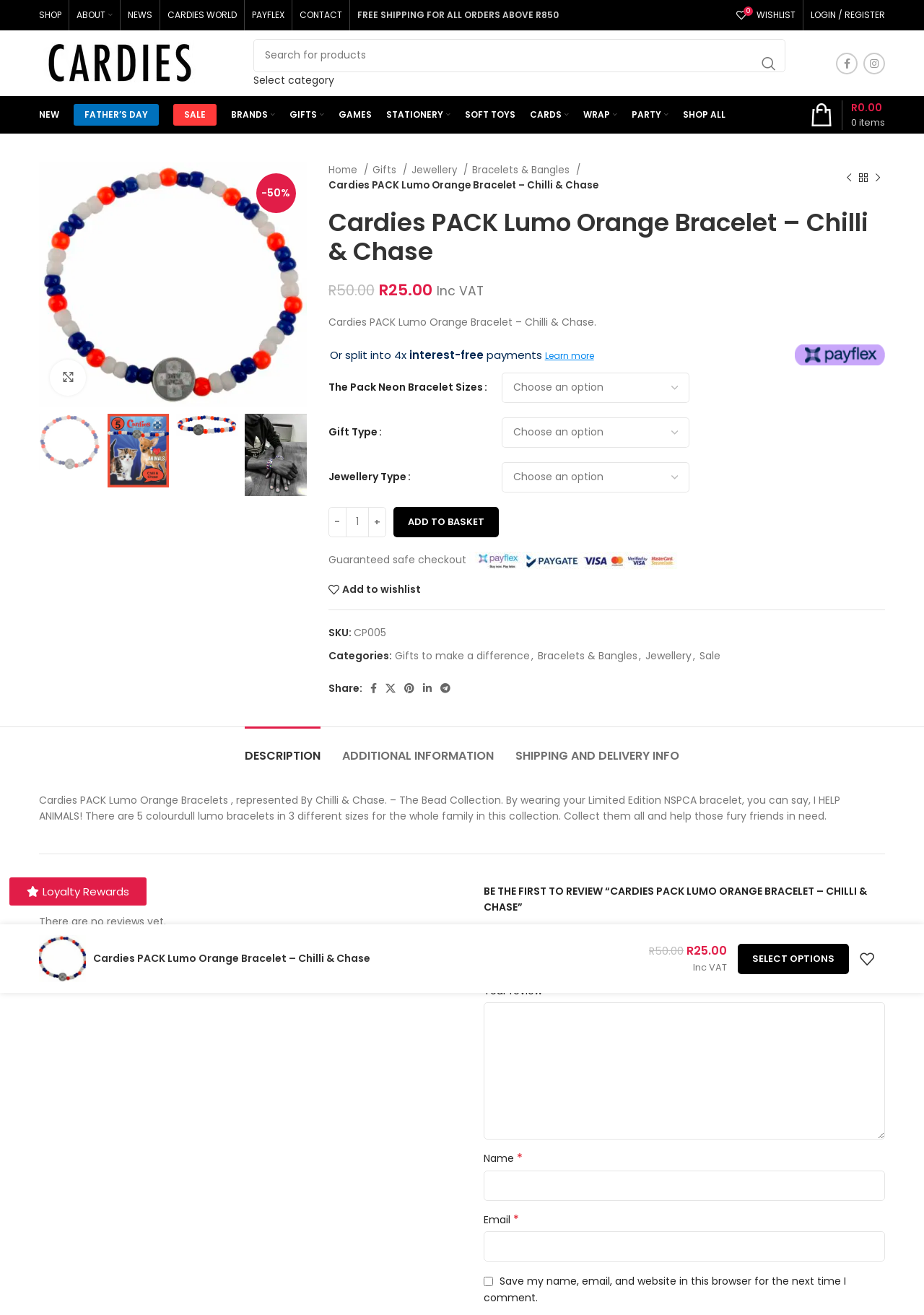Respond to the following question with a brief word or phrase:
What is the name of the product on this page?

Cardies PACK Lumo Orange Bracelet